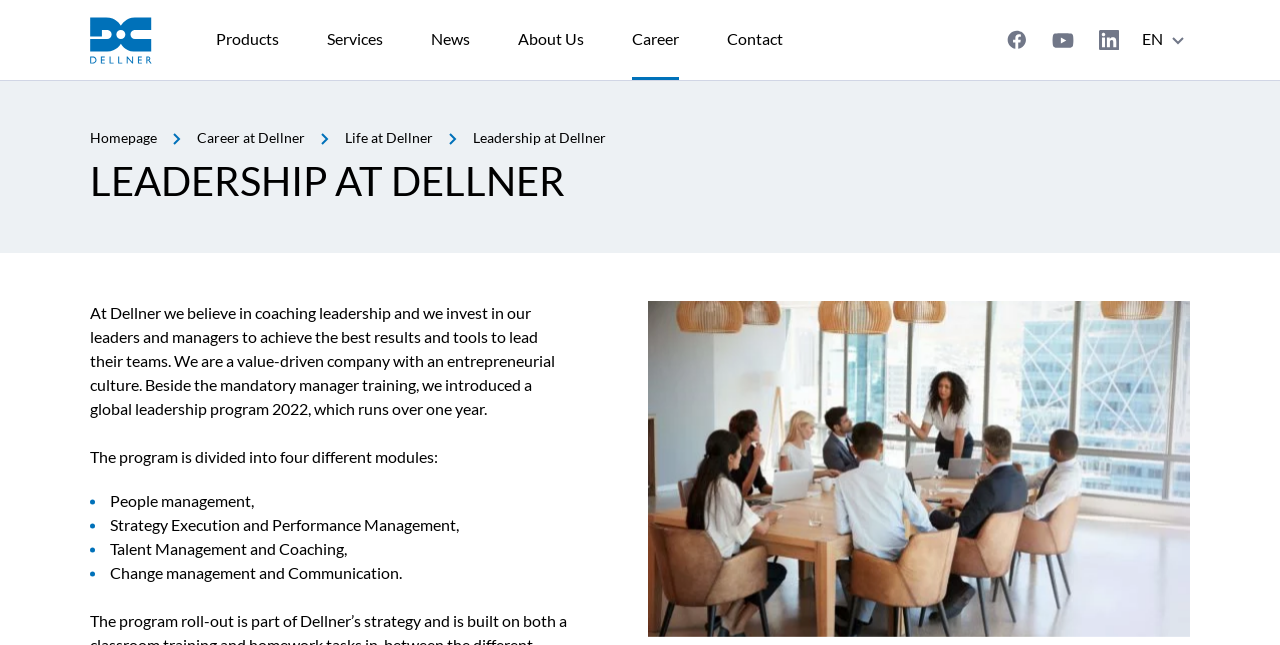Identify the bounding box coordinates of the clickable section necessary to follow the following instruction: "Visit Facebook profile". The coordinates should be presented as four float numbers from 0 to 1, i.e., [left, top, right, bottom].

[0.786, 0.045, 0.803, 0.079]